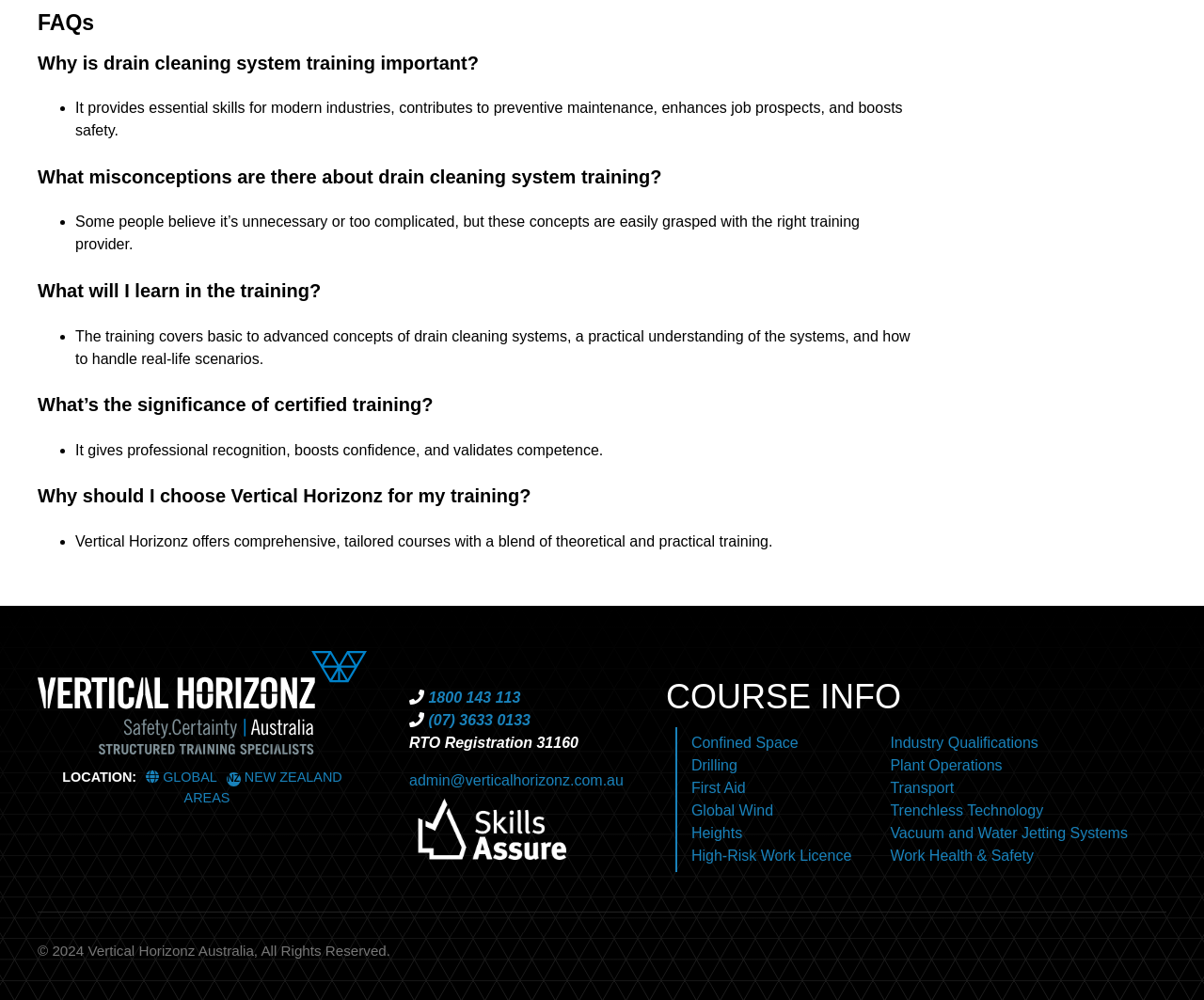Please give a one-word or short phrase response to the following question: 
What type of courses does Vertical Horizonz offer?

Comprehensive and tailored courses